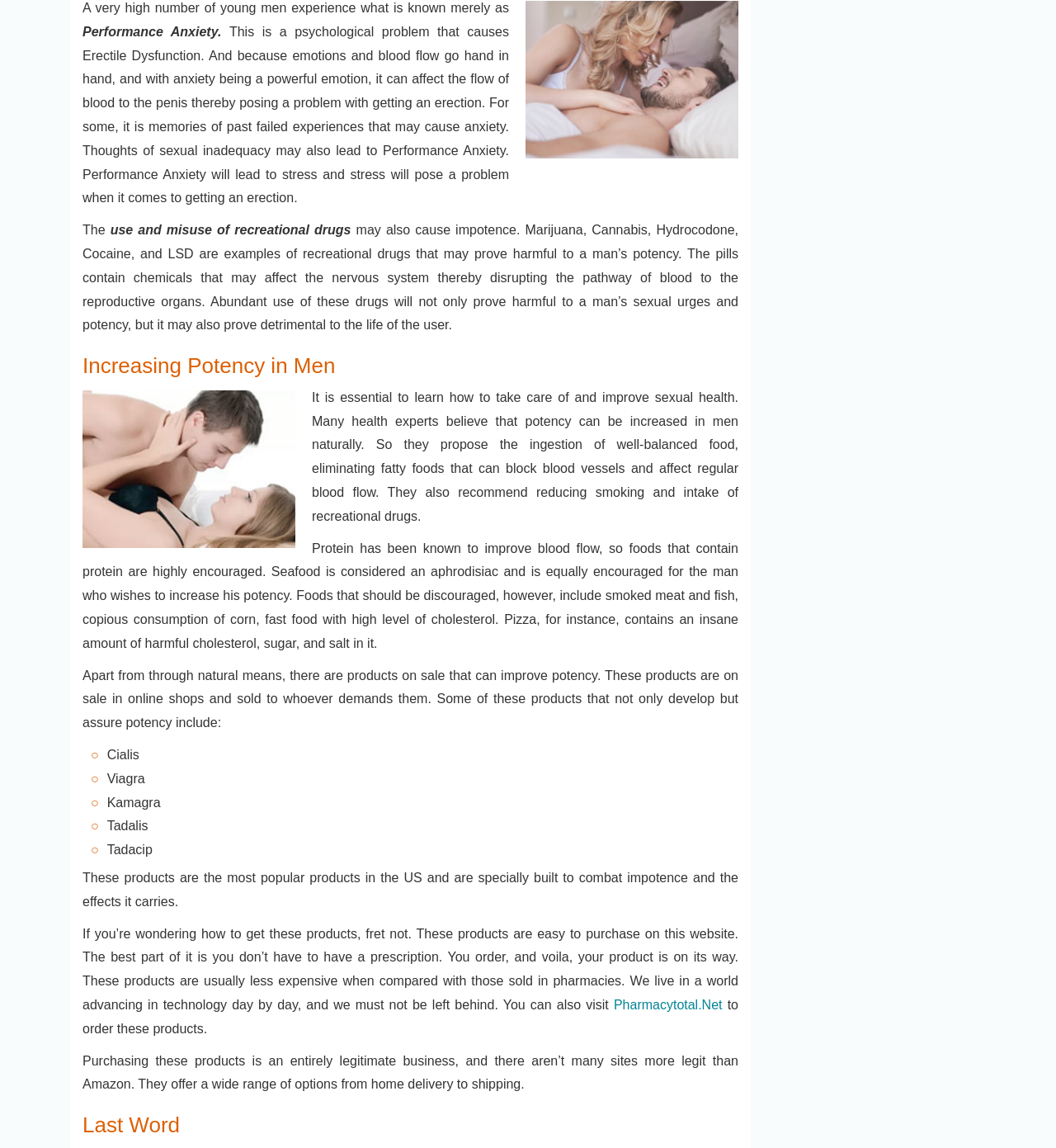What is Performance Anxiety?
Give a single word or phrase as your answer by examining the image.

Psychological problem causing Erectile Dysfunction